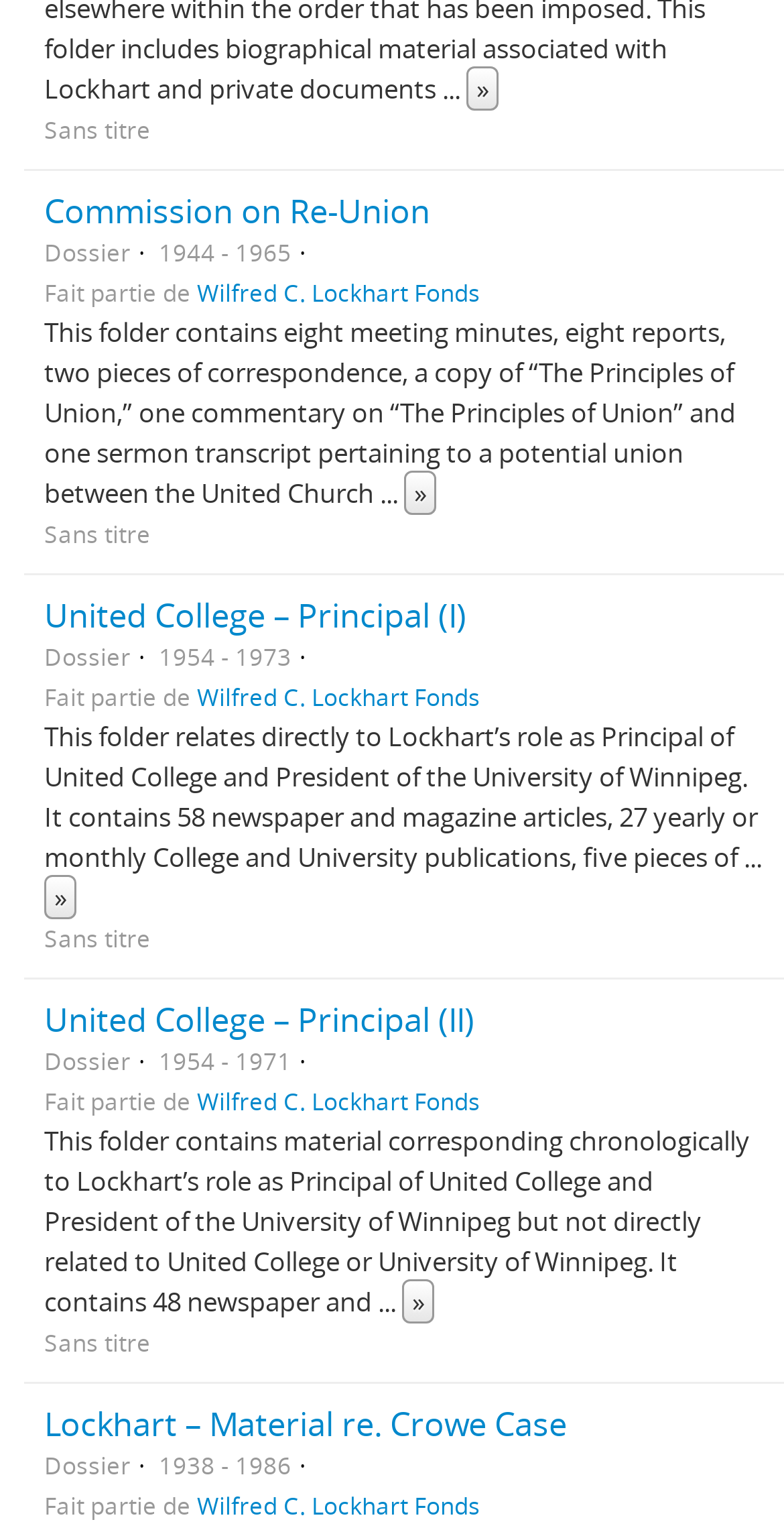Give the bounding box coordinates for the element described by: "»".

[0.595, 0.043, 0.636, 0.072]